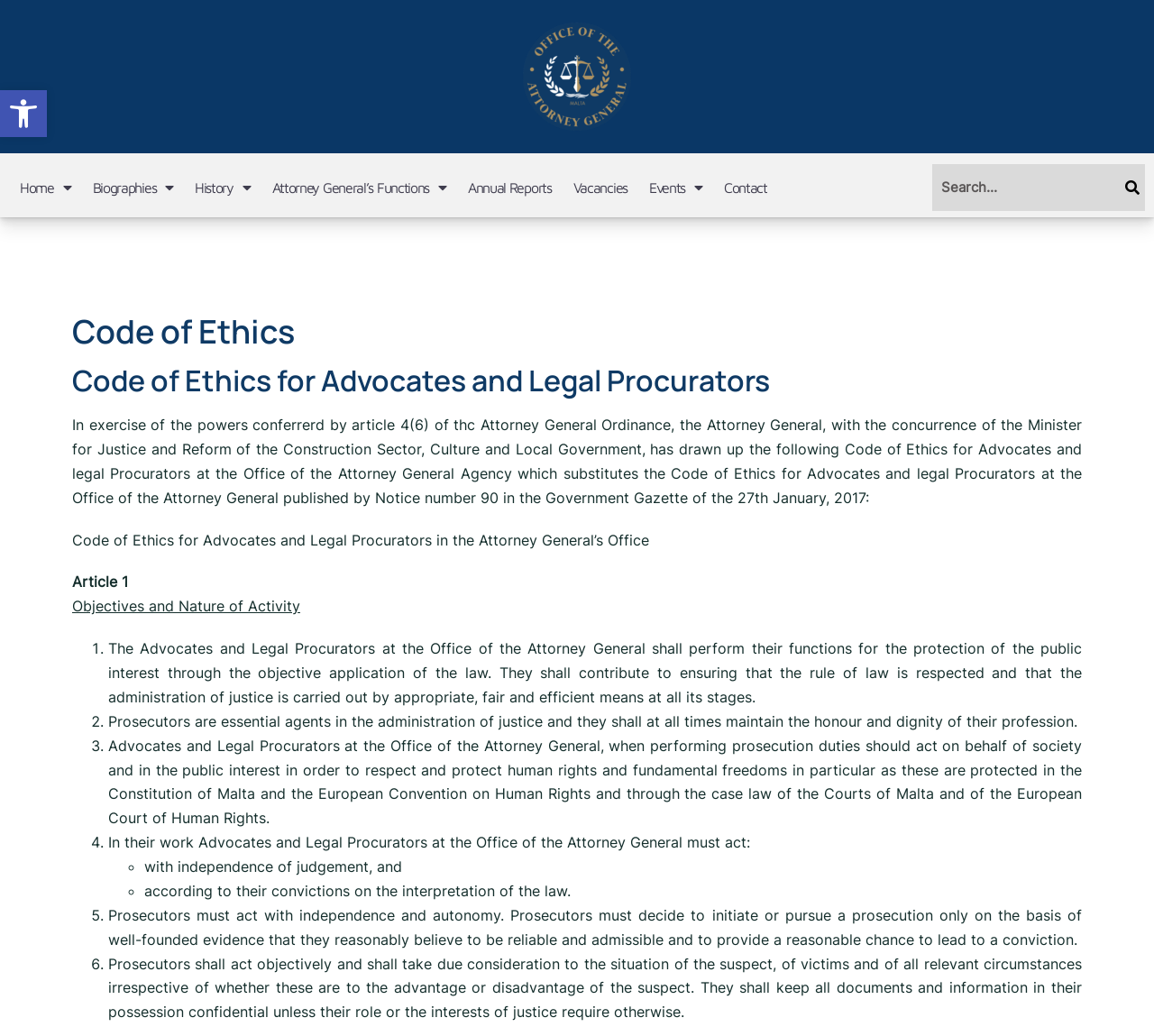Please find and generate the text of the main heading on the webpage.

Code of Ethics